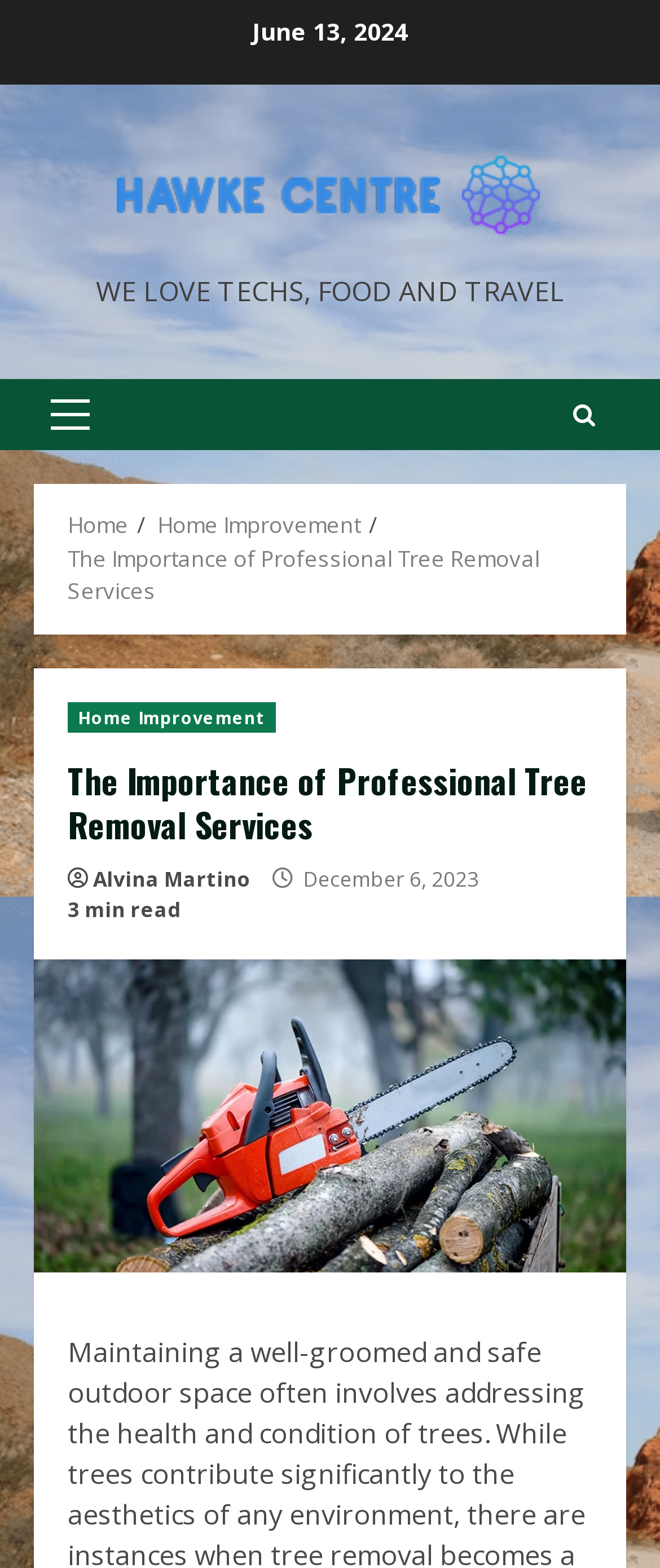Based on the element description: "Primary Menu", identify the UI element and provide its bounding box coordinates. Use four float numbers between 0 and 1, [left, top, right, bottom].

[0.051, 0.242, 0.162, 0.287]